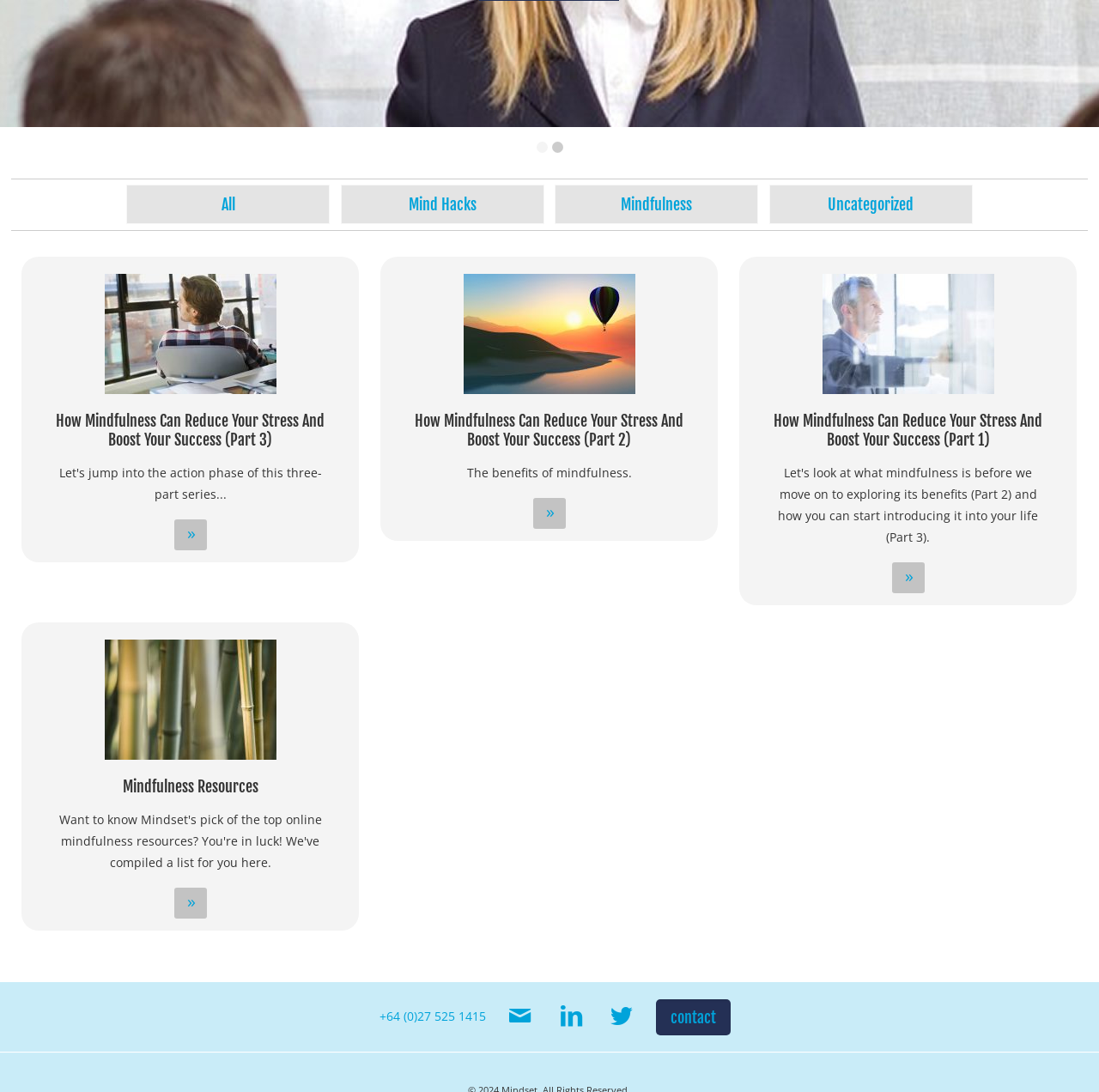Identify the bounding box coordinates for the UI element described as: "All". The coordinates should be provided as four floats between 0 and 1: [left, top, right, bottom].

[0.115, 0.169, 0.3, 0.205]